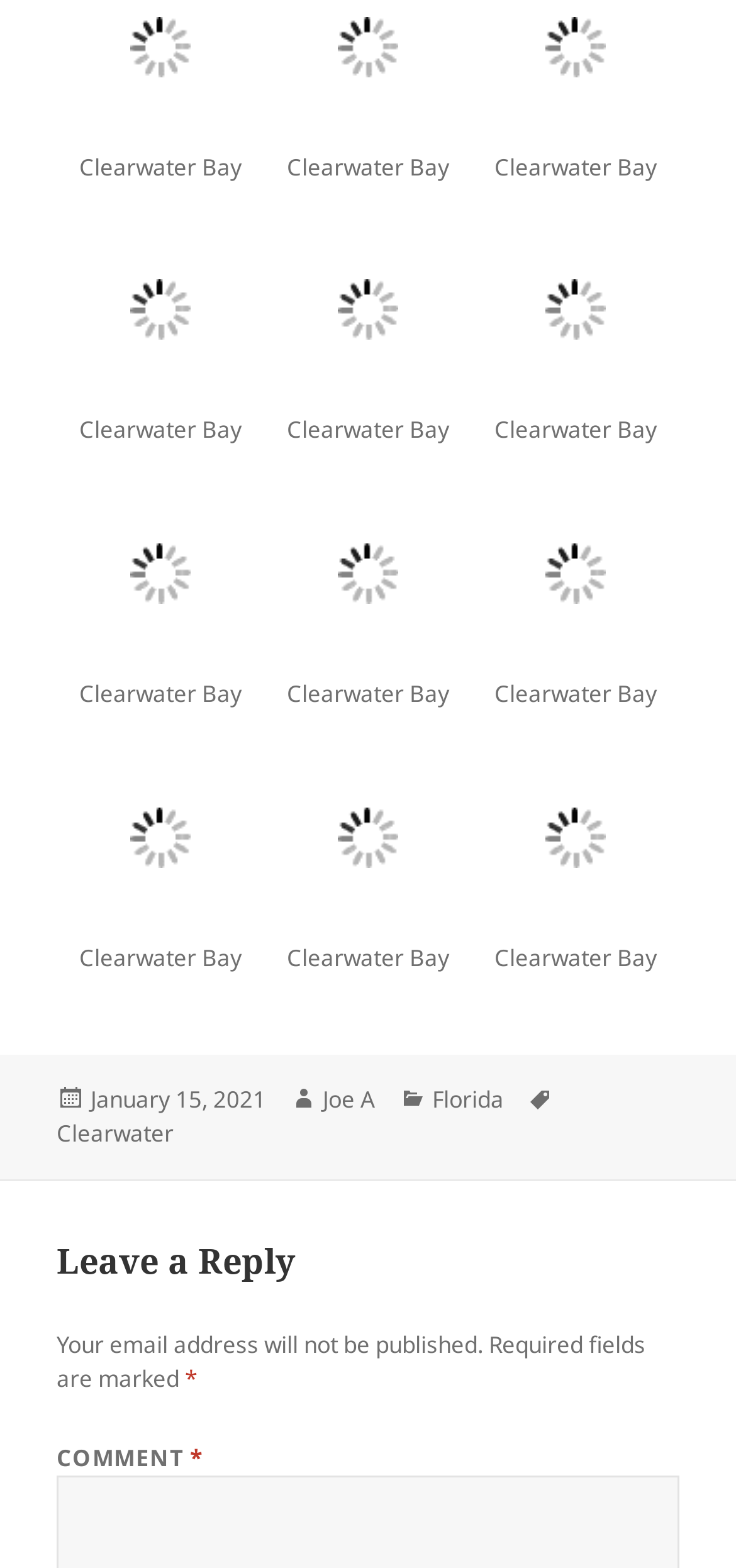Identify the bounding box coordinates of the clickable section necessary to follow the following instruction: "Leave a reply". The coordinates should be presented as four float numbers from 0 to 1, i.e., [left, top, right, bottom].

[0.077, 0.79, 0.923, 0.819]